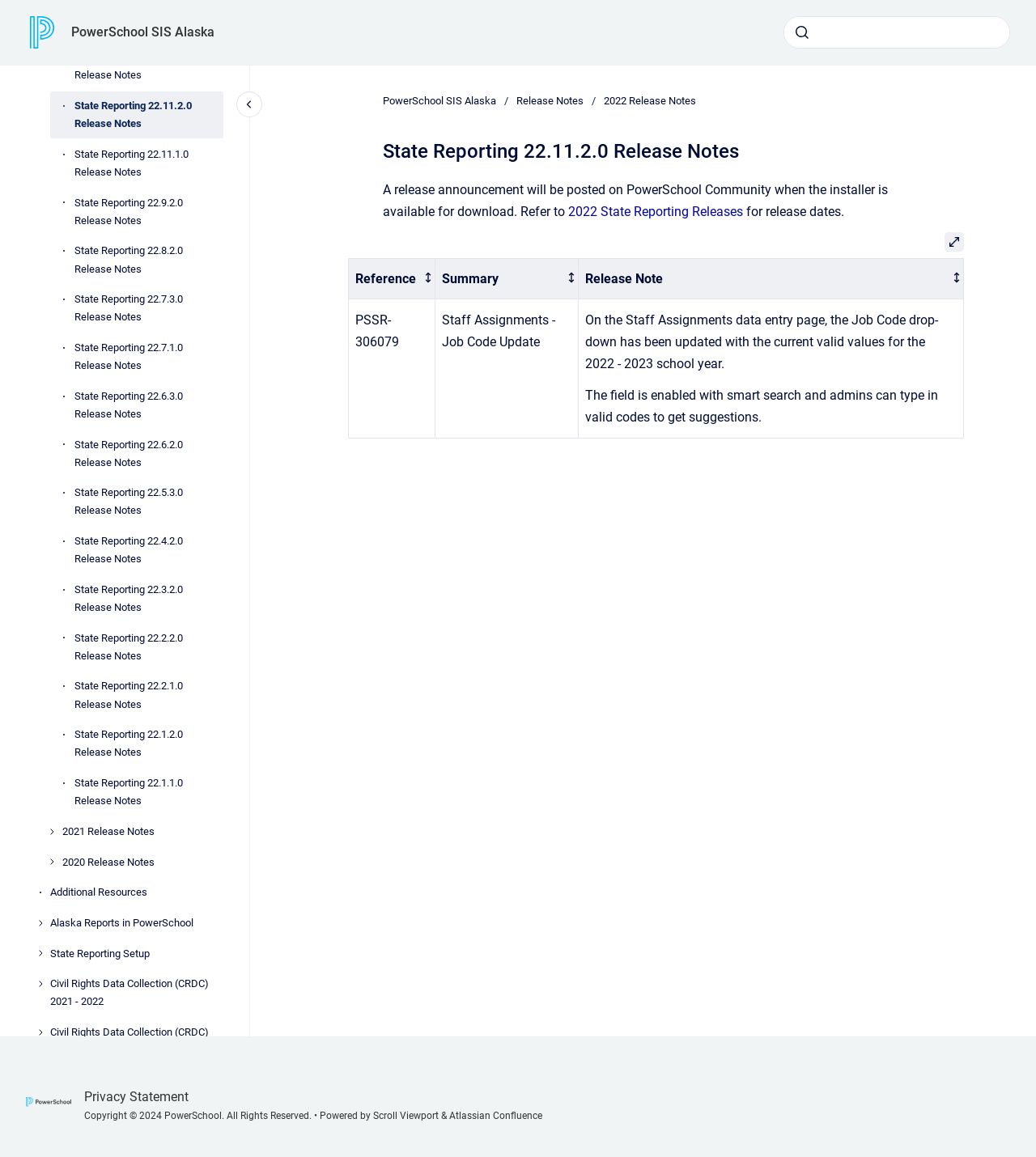Identify the bounding box for the described UI element. Provide the coordinates in (top-left x, top-left y, bottom-right x, bottom-right y) format with values ranging from 0 to 1: Wipf and Stock

None